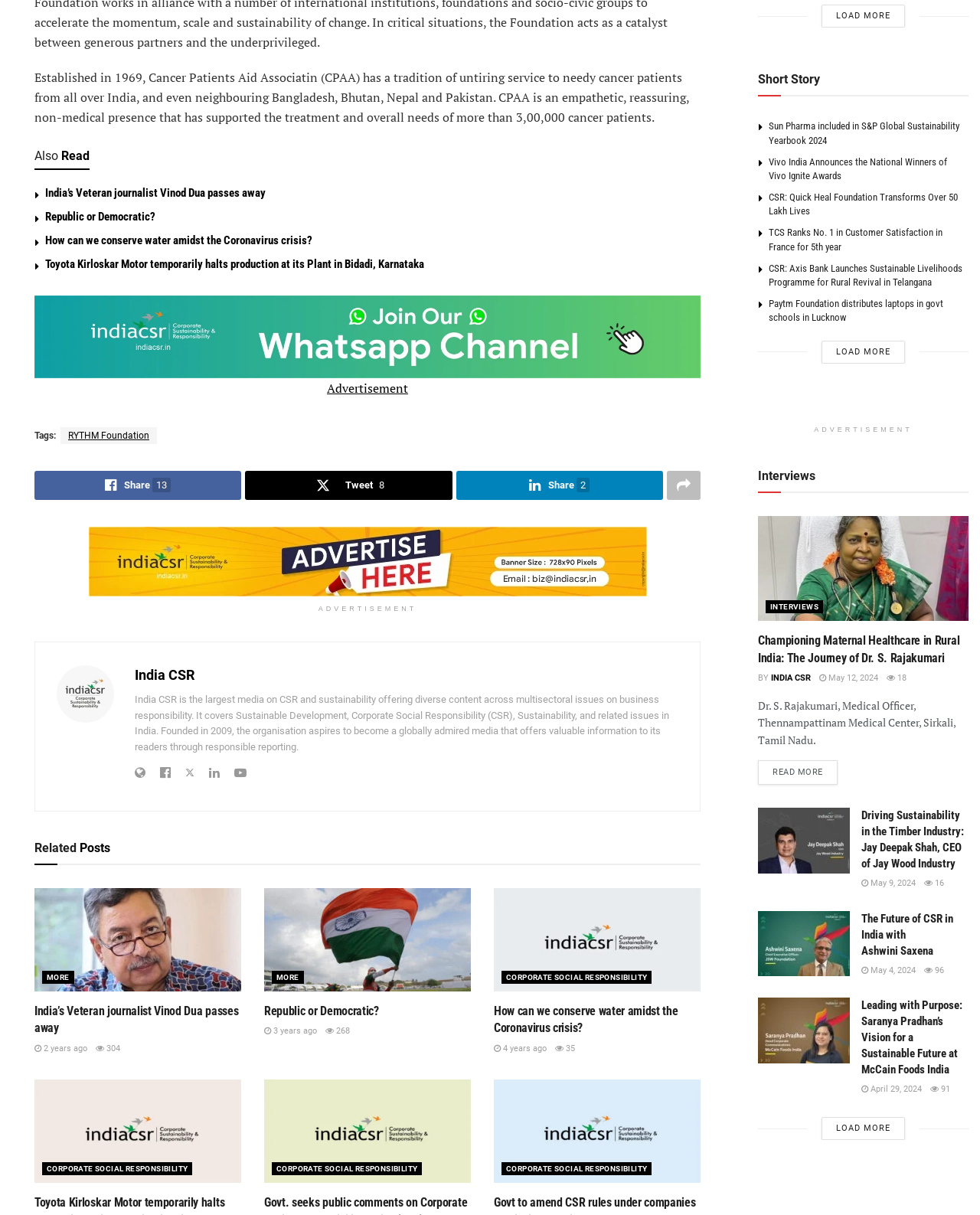Show me the bounding box coordinates of the clickable region to achieve the task as per the instruction: "Share the article on Twitter".

[0.25, 0.388, 0.461, 0.412]